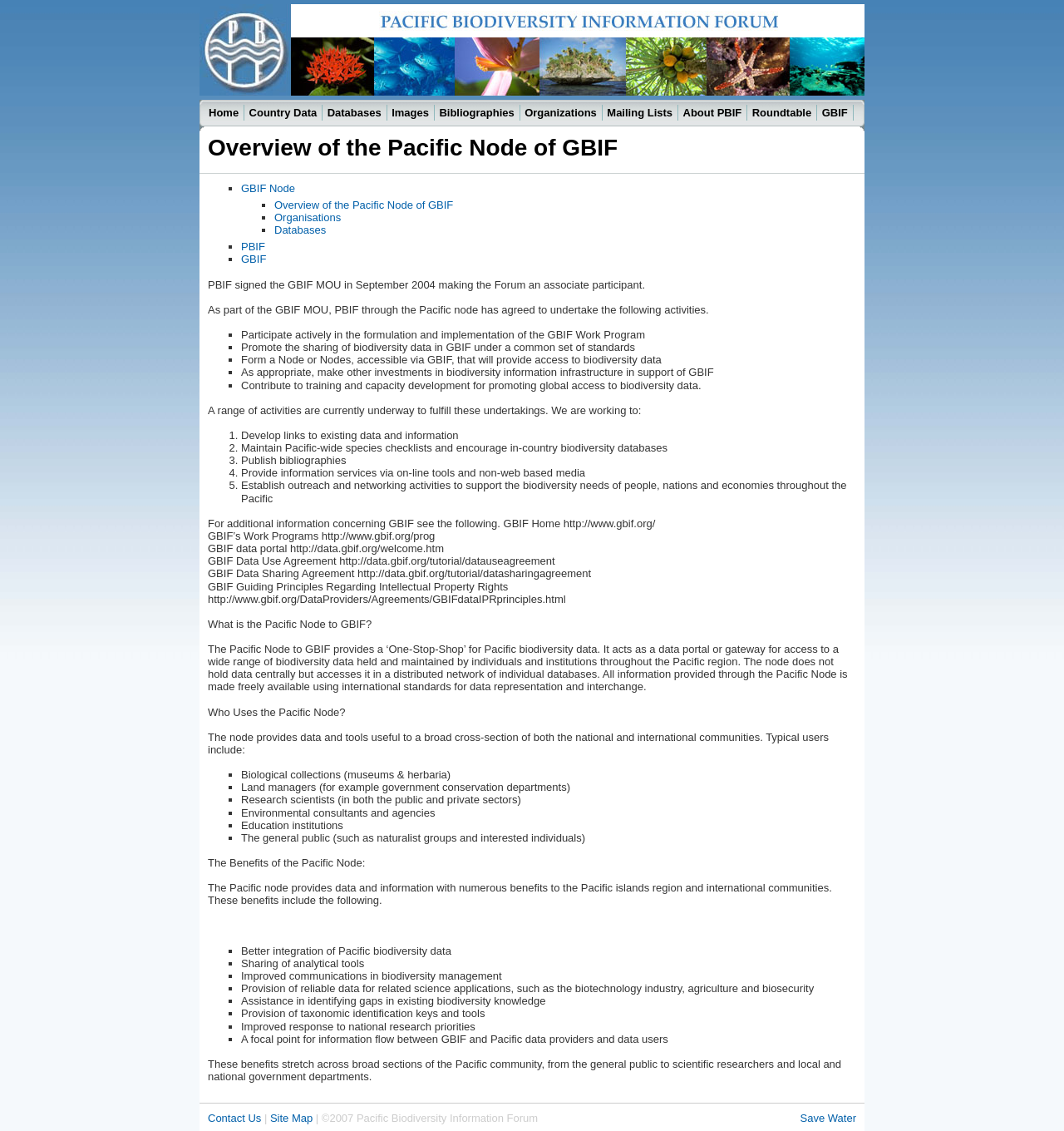From the given element description: "Like what you see?", find the bounding box for the UI element. Provide the coordinates as four float numbers between 0 and 1, in the order [left, top, right, bottom].

None